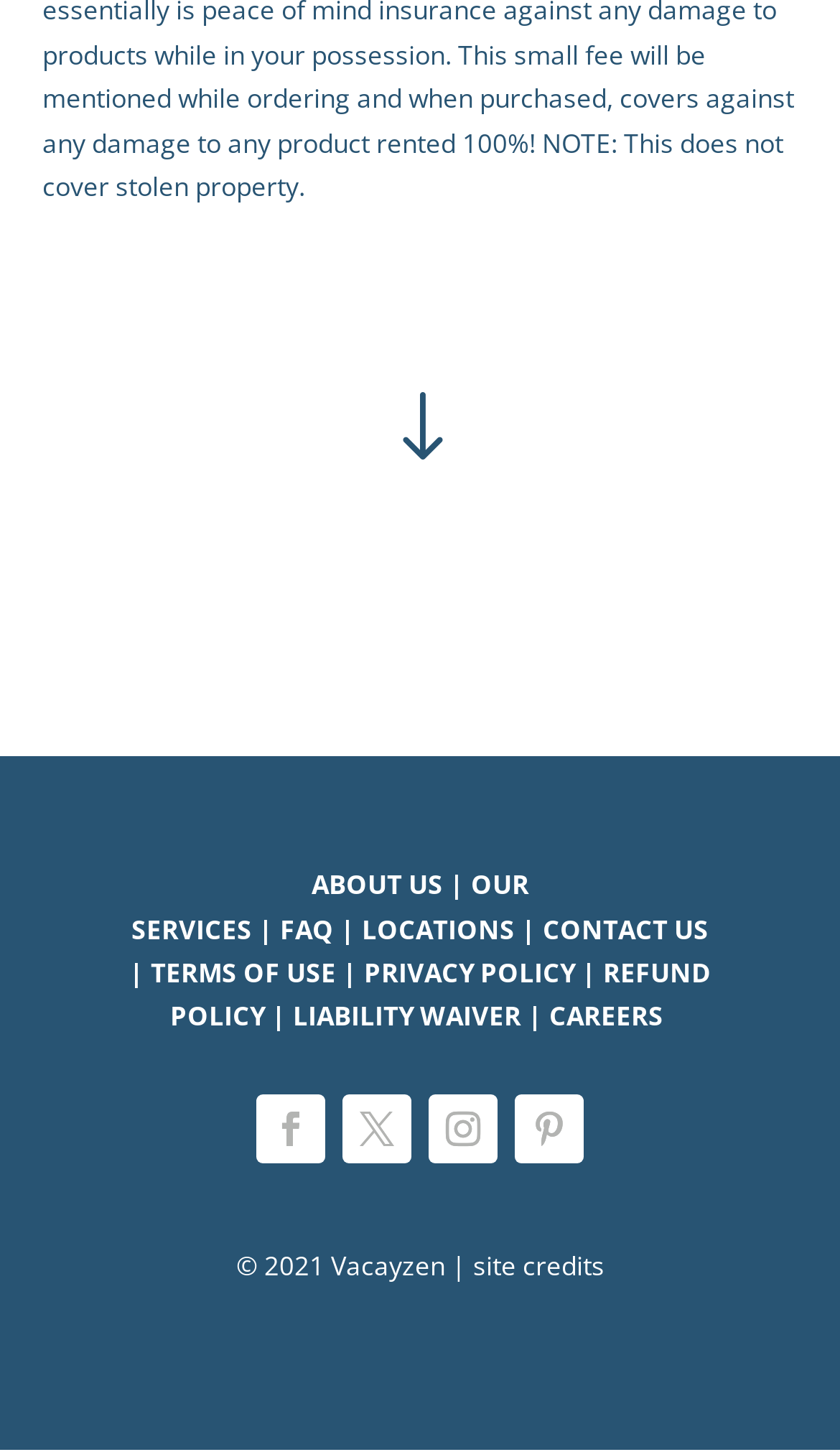Can you pinpoint the bounding box coordinates for the clickable element required for this instruction: "view faq"? The coordinates should be four float numbers between 0 and 1, i.e., [left, top, right, bottom].

[0.333, 0.627, 0.397, 0.652]